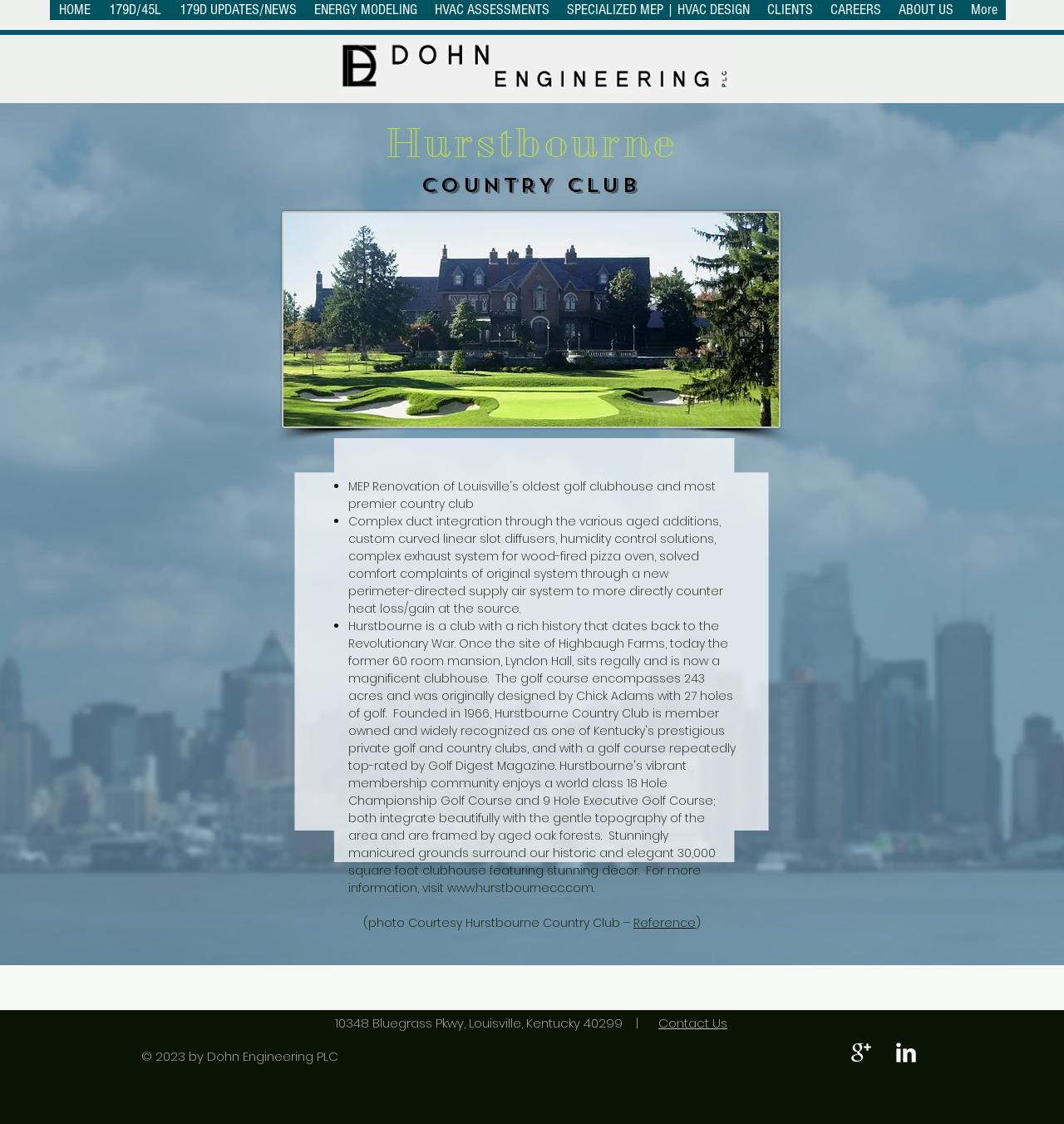Please answer the following question using a single word or phrase: 
What is the type of pizza oven mentioned?

Wood-fired